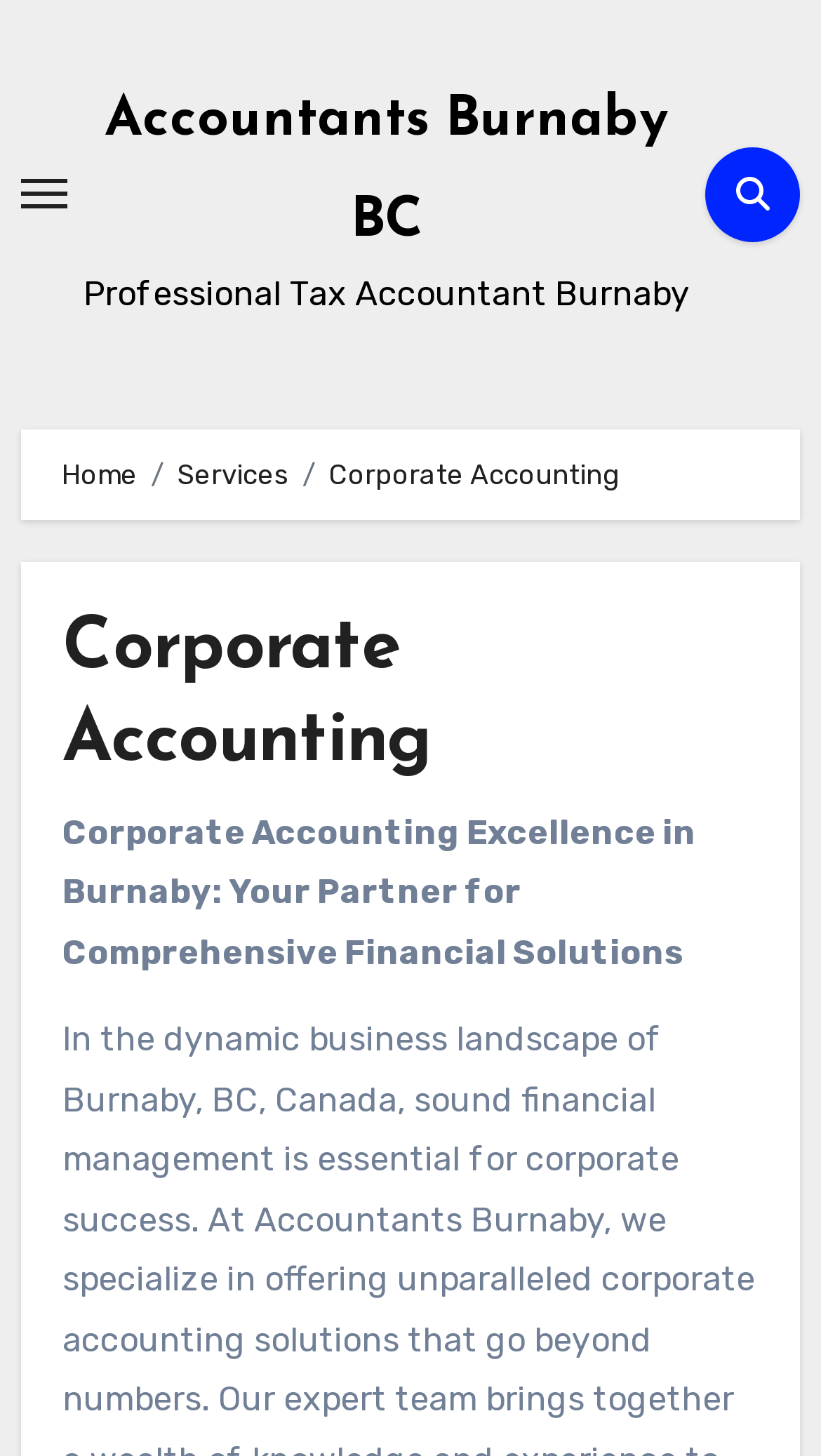What is the name of the accounting firm?
Please provide a comprehensive answer to the question based on the webpage screenshot.

I found the answer by looking at the link element with the text 'Accountants Burnaby BC' which is likely to be the name of the accounting firm.